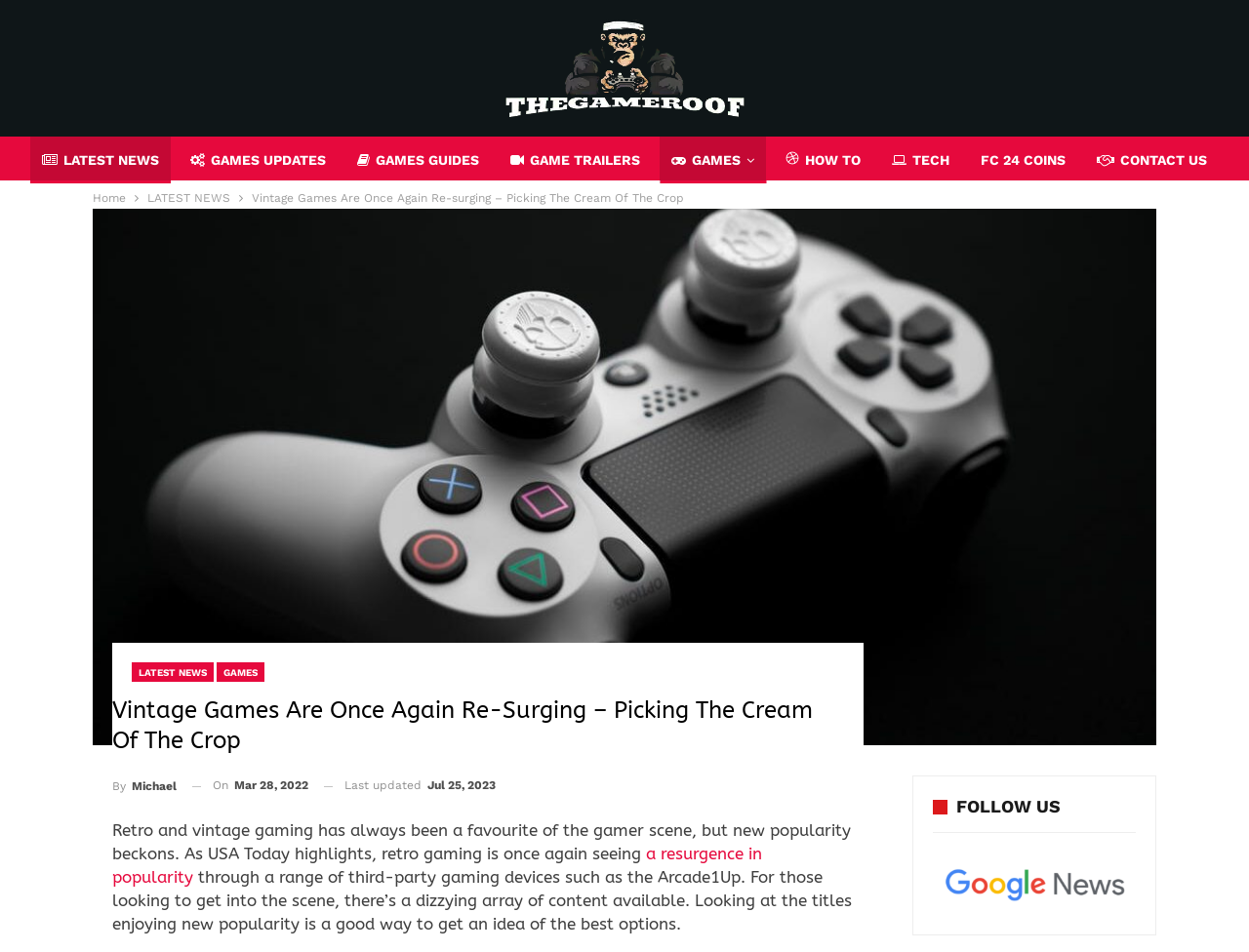Given the following UI element description: "a resurgence in popularity", find the bounding box coordinates in the webpage screenshot.

[0.09, 0.887, 0.61, 0.932]